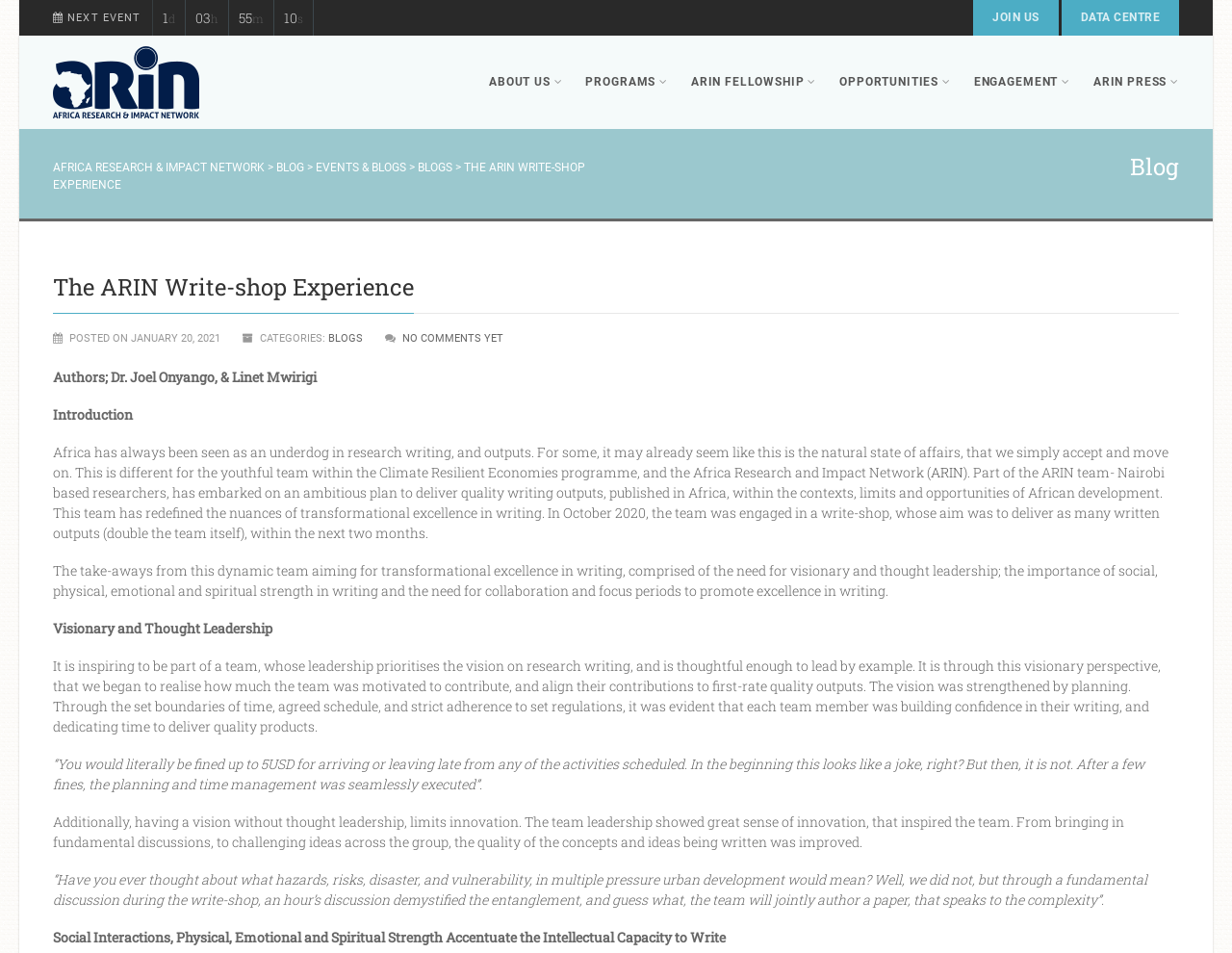How many links are in the top navigation bar?
Can you provide an in-depth and detailed response to the question?

The top navigation bar has links to 'JOIN US', 'DATA CENTRE', 'ABOUT US', 'PROGRAMS', 'ARIN FELLOWSHIP', 'OPPORTUNITIES', and 'ENGAGEMENT'.